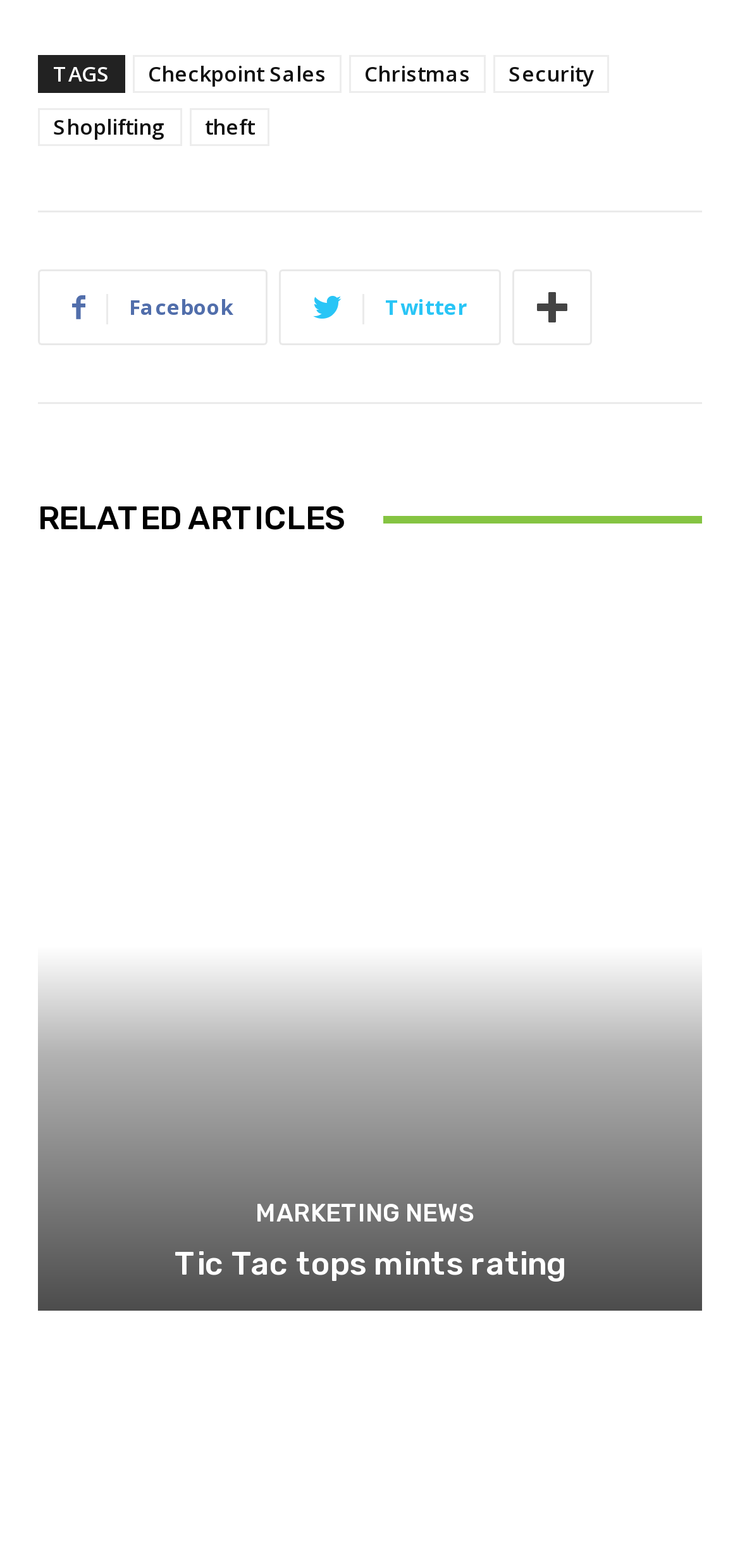What is the second tag mentioned on the webpage?
Using the image as a reference, give an elaborate response to the question.

I looked at the tags mentioned at the top of the webpage and found the second tag, which is 'Christmas'.